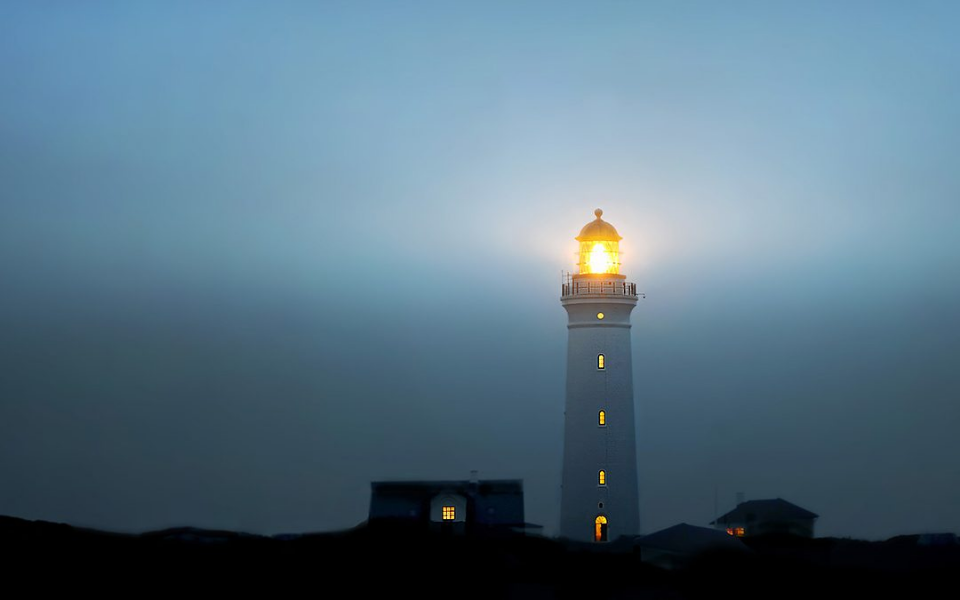Give a comprehensive caption that covers the entire image content.

The image captures a majestic lighthouse standing tall against a moody, twilight sky. Its beam of light shines brightly, illuminating the surrounding mist, a symbol of guidance for sailors navigating the dark waters. The lighthouse, painted in classic white, boasts a round observation deck topped with a golden lantern that adds to its charm. In the foreground, a small building with a warm, inviting glow from its windows suggests the presence of a keeper or visitors, enhancing the scene's sense of warmth and safety. This beautiful composition serves not only as a beacon but also as a tranquil reminder of the steadfastness and purpose found within nature and maritime life.